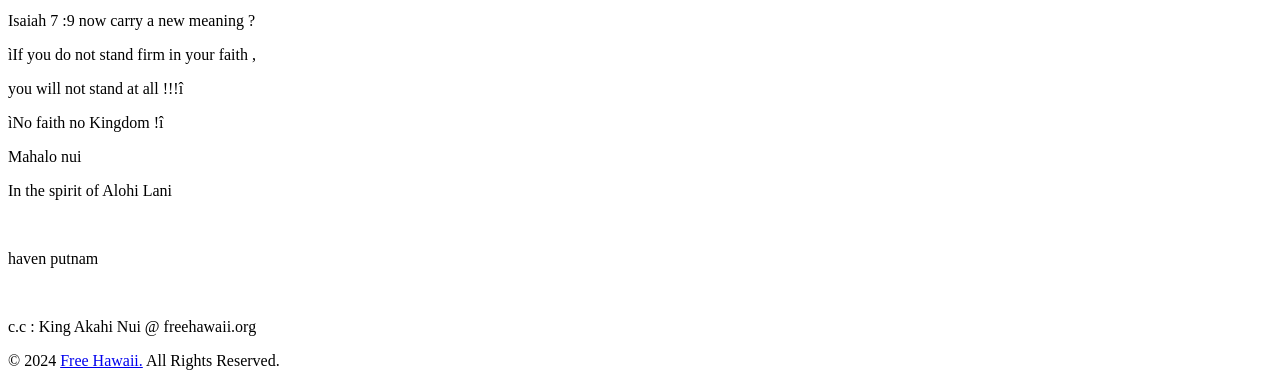What is the phrase mentioned after 'No faith'?
Carefully analyze the image and provide a detailed answer to the question.

The phrase mentioned after 'No faith' on the webpage is 'no Kingdom' which is part of the quote 'ìNo faith no Kingdom!î' displayed in the middle of the page.